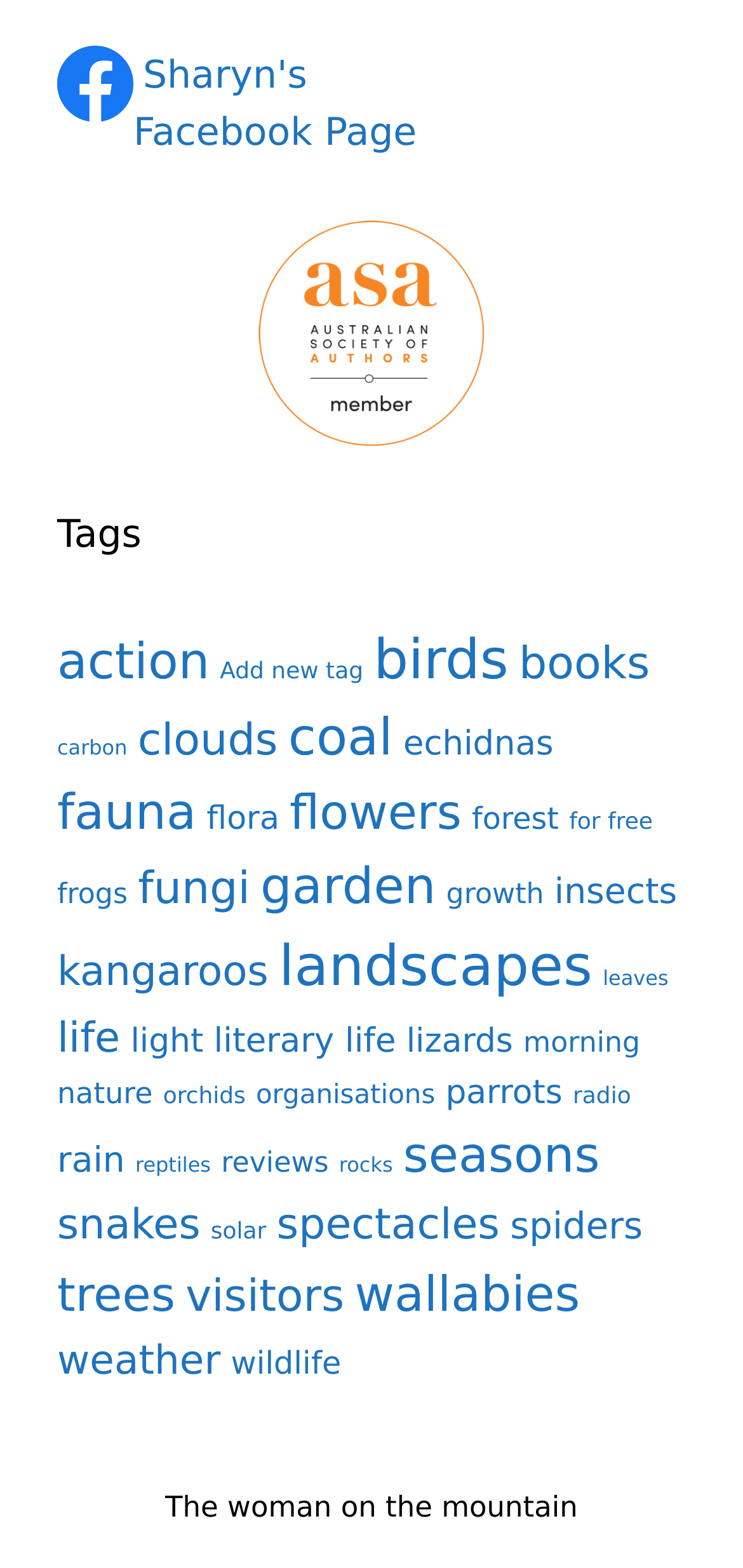Kindly provide the bounding box coordinates of the section you need to click on to fulfill the given instruction: "Read about the woman on the mountain".

[0.222, 0.95, 0.778, 0.972]